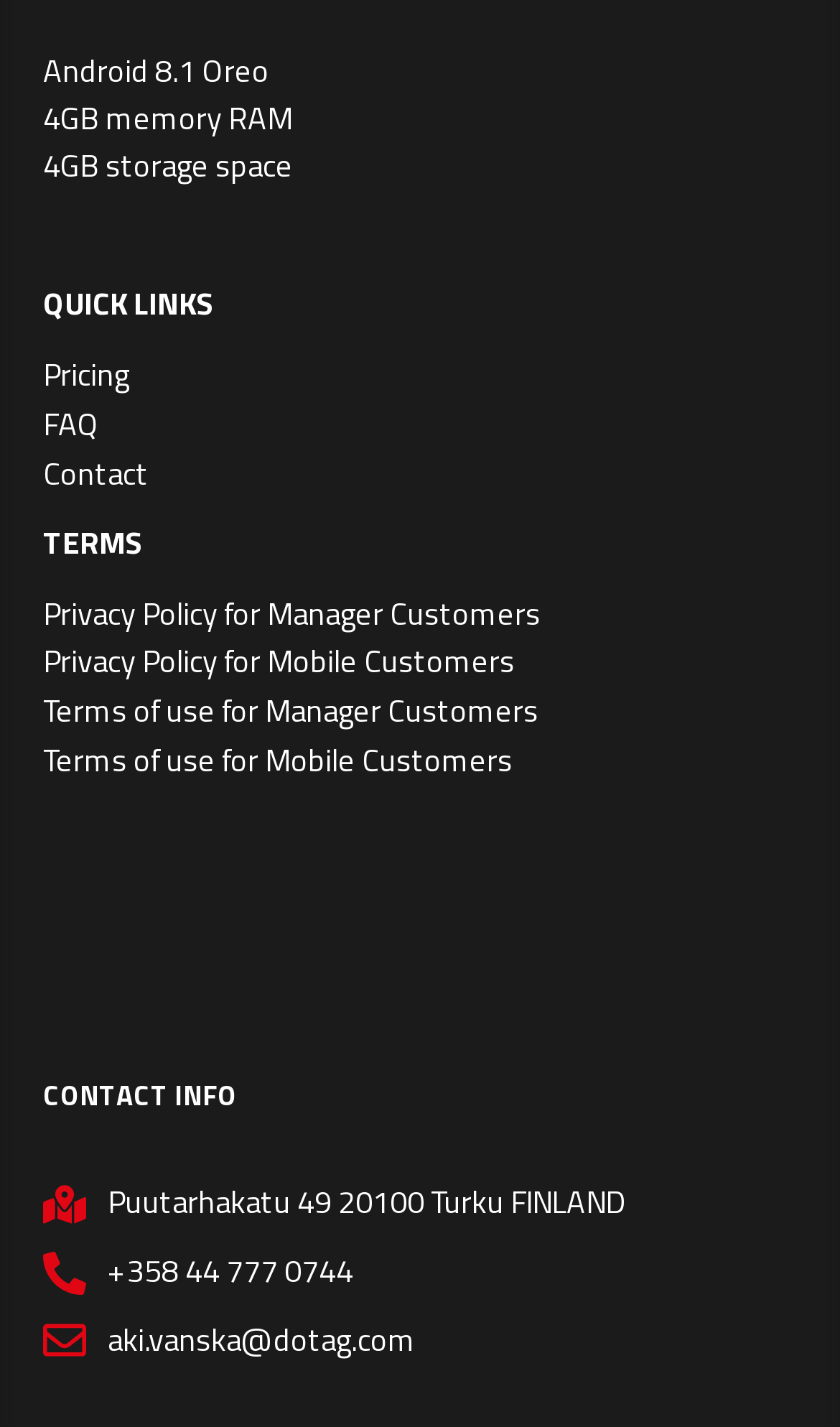Identify the bounding box coordinates for the UI element described by the following text: "Pricing". Provide the coordinates as four float numbers between 0 and 1, in the format [left, top, right, bottom].

[0.051, 0.246, 0.949, 0.281]